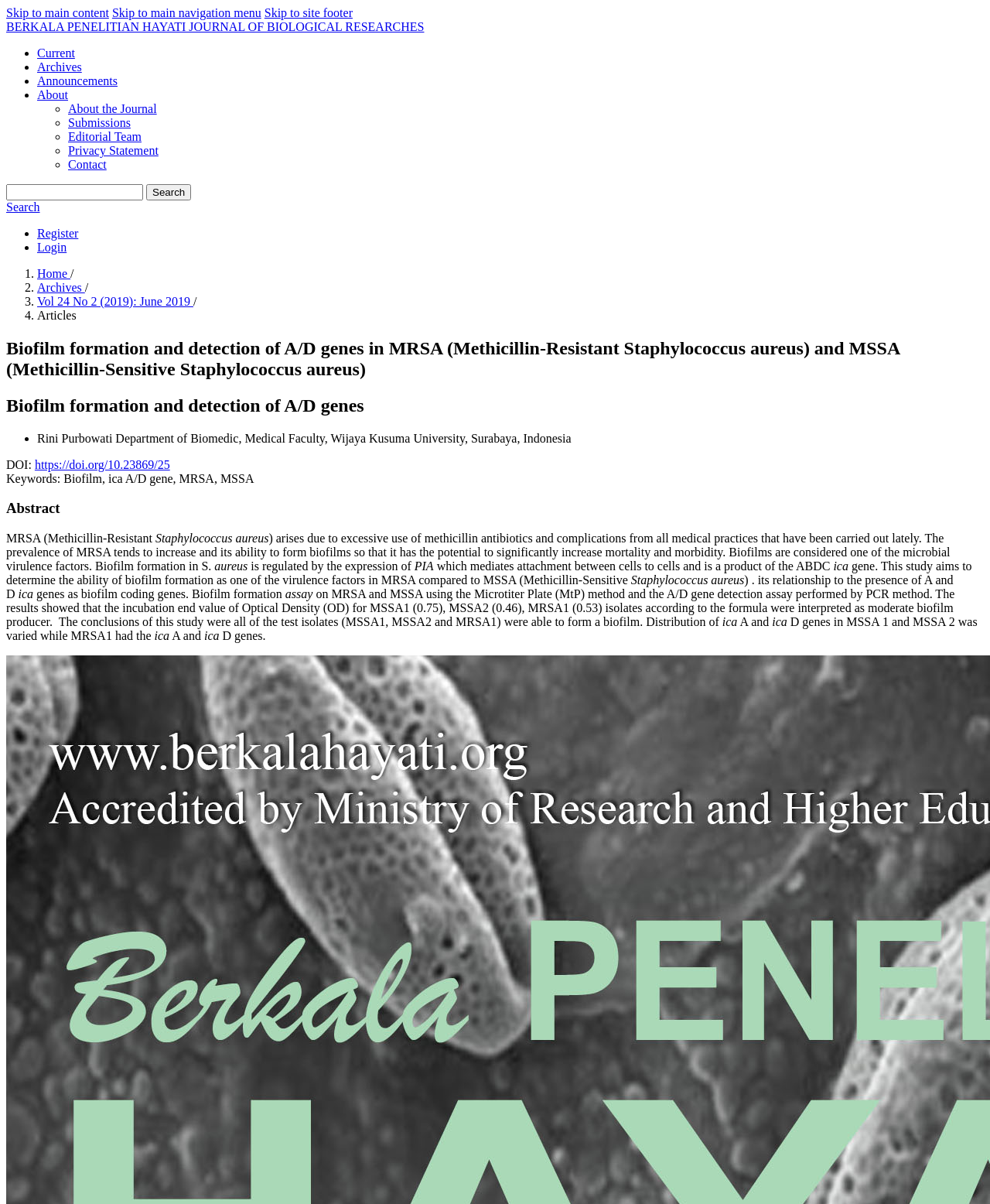Using the details in the image, give a detailed response to the question below:
What is the gene responsible for biofilm formation?

The gene responsible for biofilm formation can be found in the static text element on the webpage, which is 'ica gene'. This gene is mentioned in the abstract section of the article, which describes the role of the ica gene in regulating biofilm formation in MRSA and MSSA.